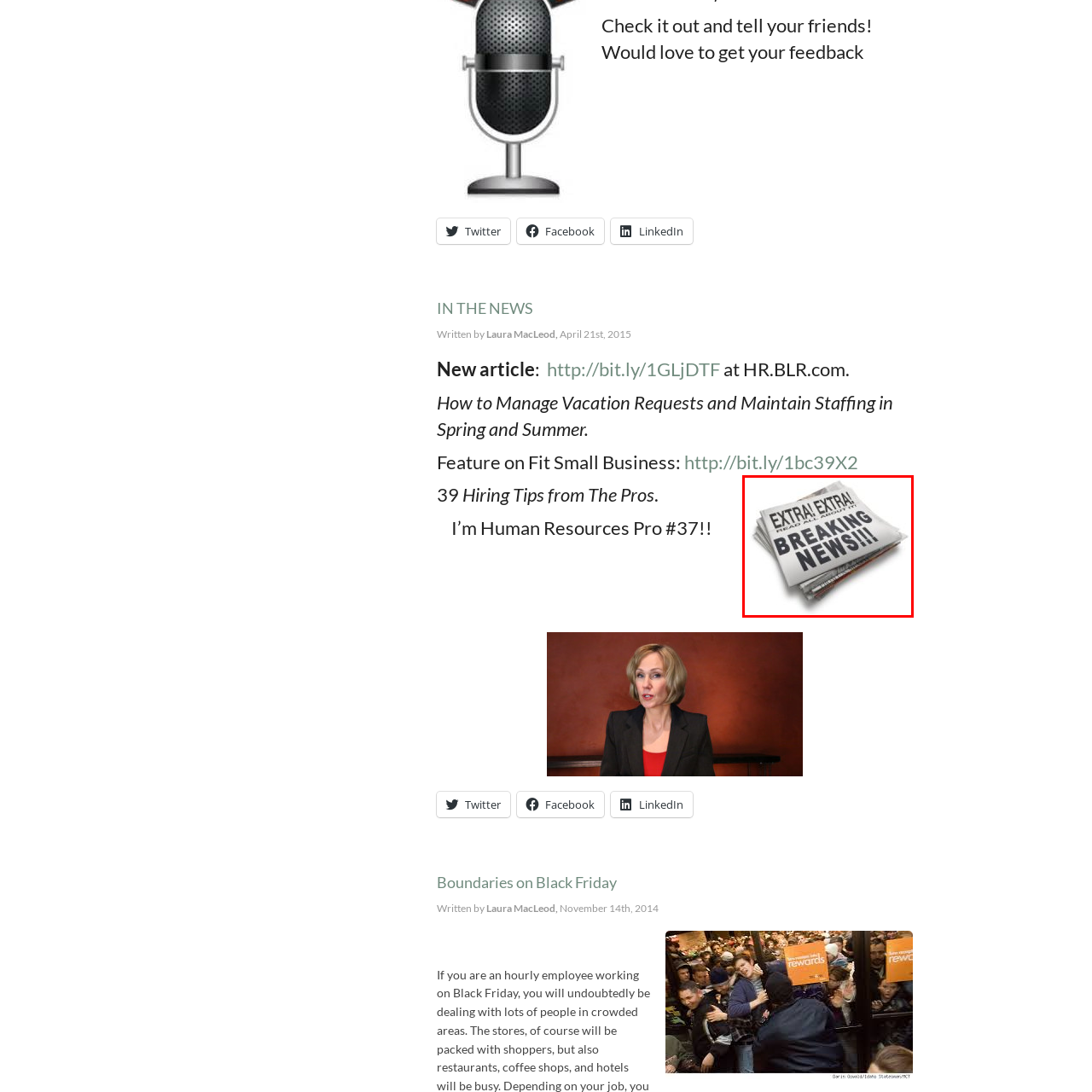What is the purpose of the image?
Observe the image inside the red bounding box carefully and answer the question in detail.

The image accompanies an article discussing the latest updates and insights relevant to current events, inviting readers to stay informed and engaged with pressing issues, which is the primary purpose of the image.